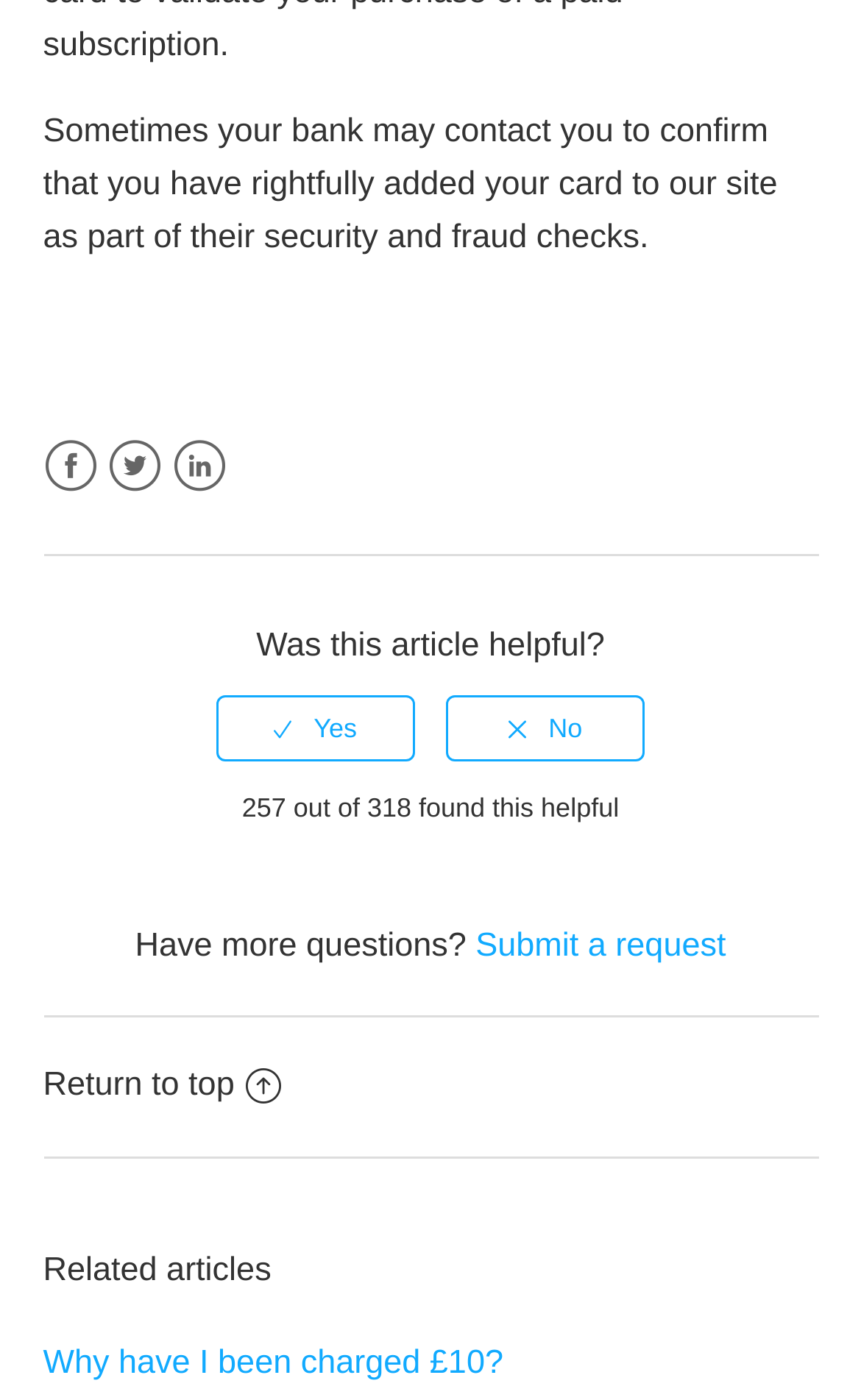Determine the bounding box coordinates of the area to click in order to meet this instruction: "Submit a request".

[0.552, 0.661, 0.843, 0.688]